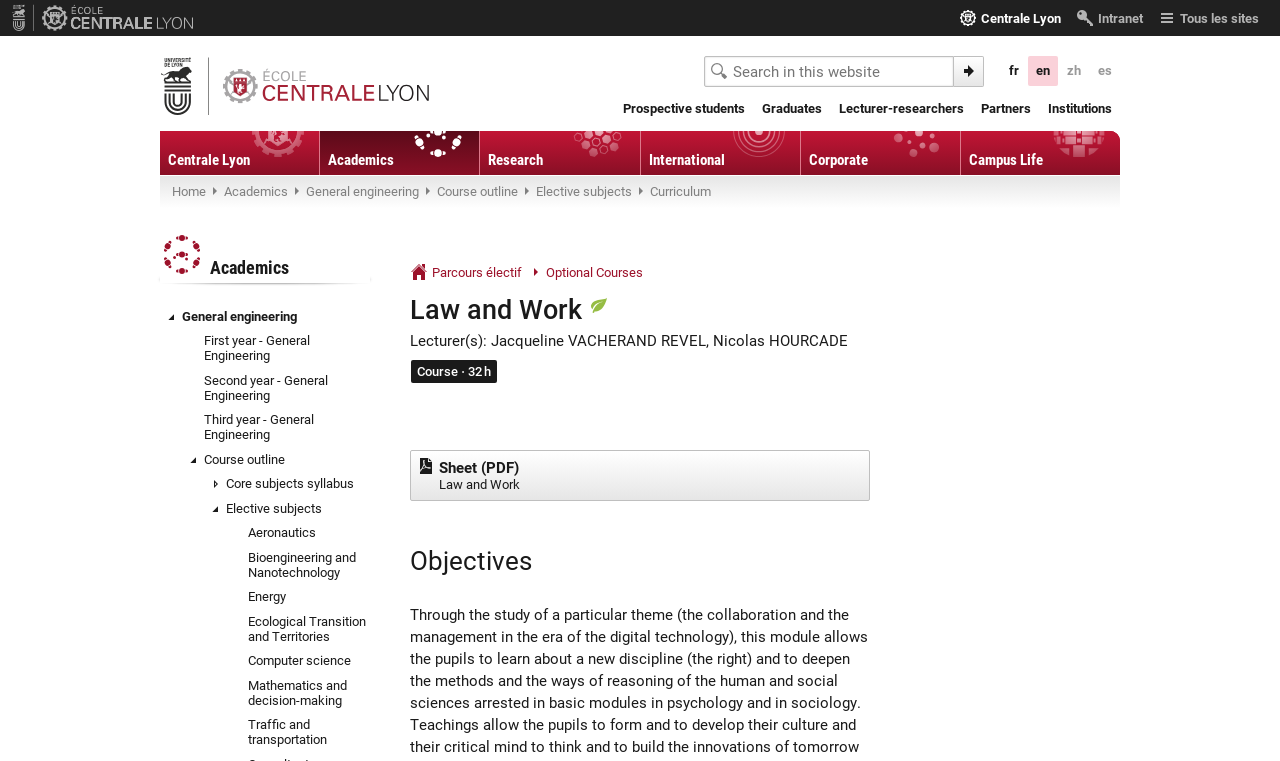What is the name of the institution?
Using the information presented in the image, please offer a detailed response to the question.

The name of the institution can be found in the top-left corner of the webpage, where it is written as 'Optional Courses Curriculum | École Centrale de Lyon'. This suggests that the webpage is related to the École Centrale de Lyon institution.